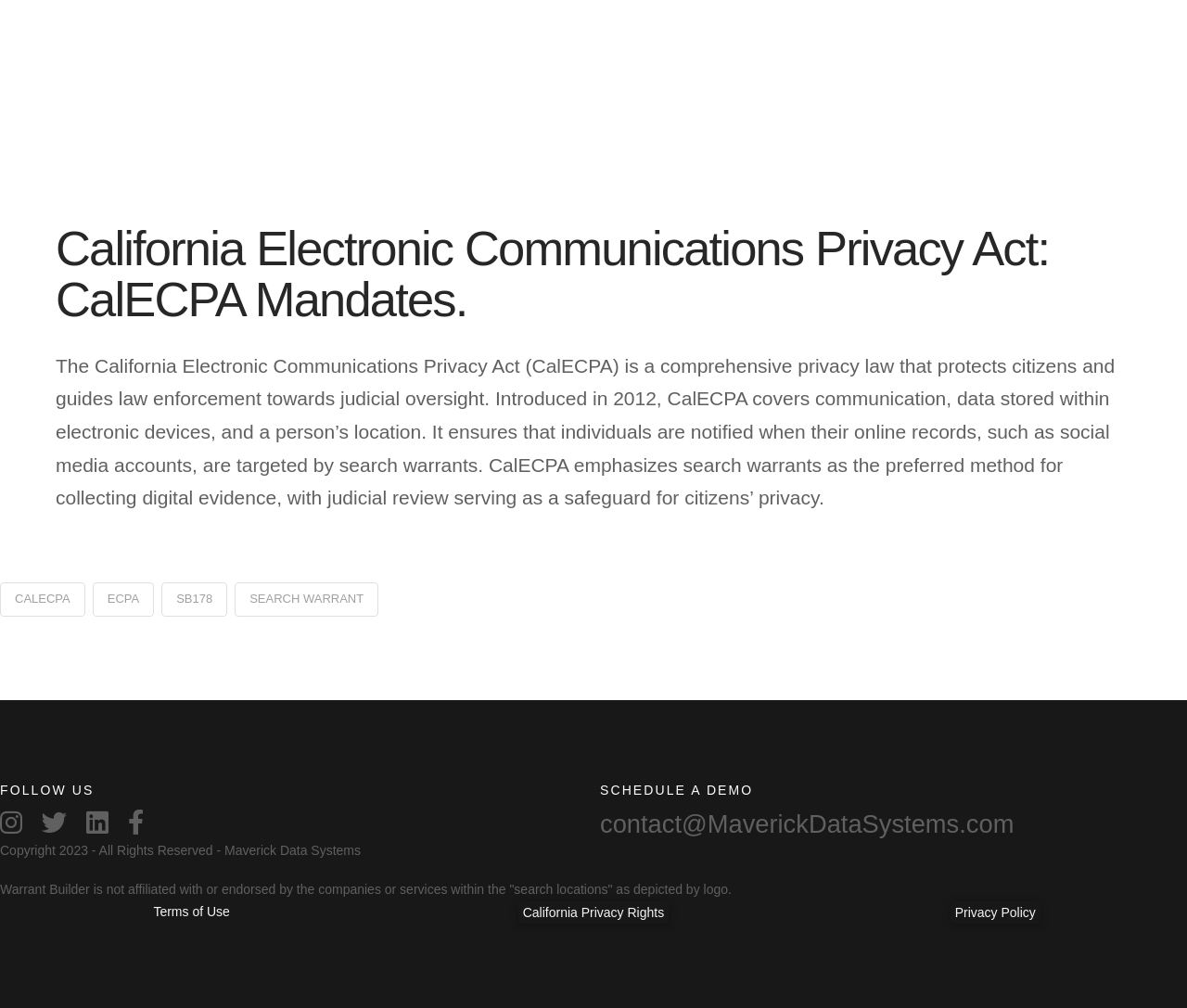Give a one-word or one-phrase response to the question: 
What is the main topic of this webpage?

CalECPA